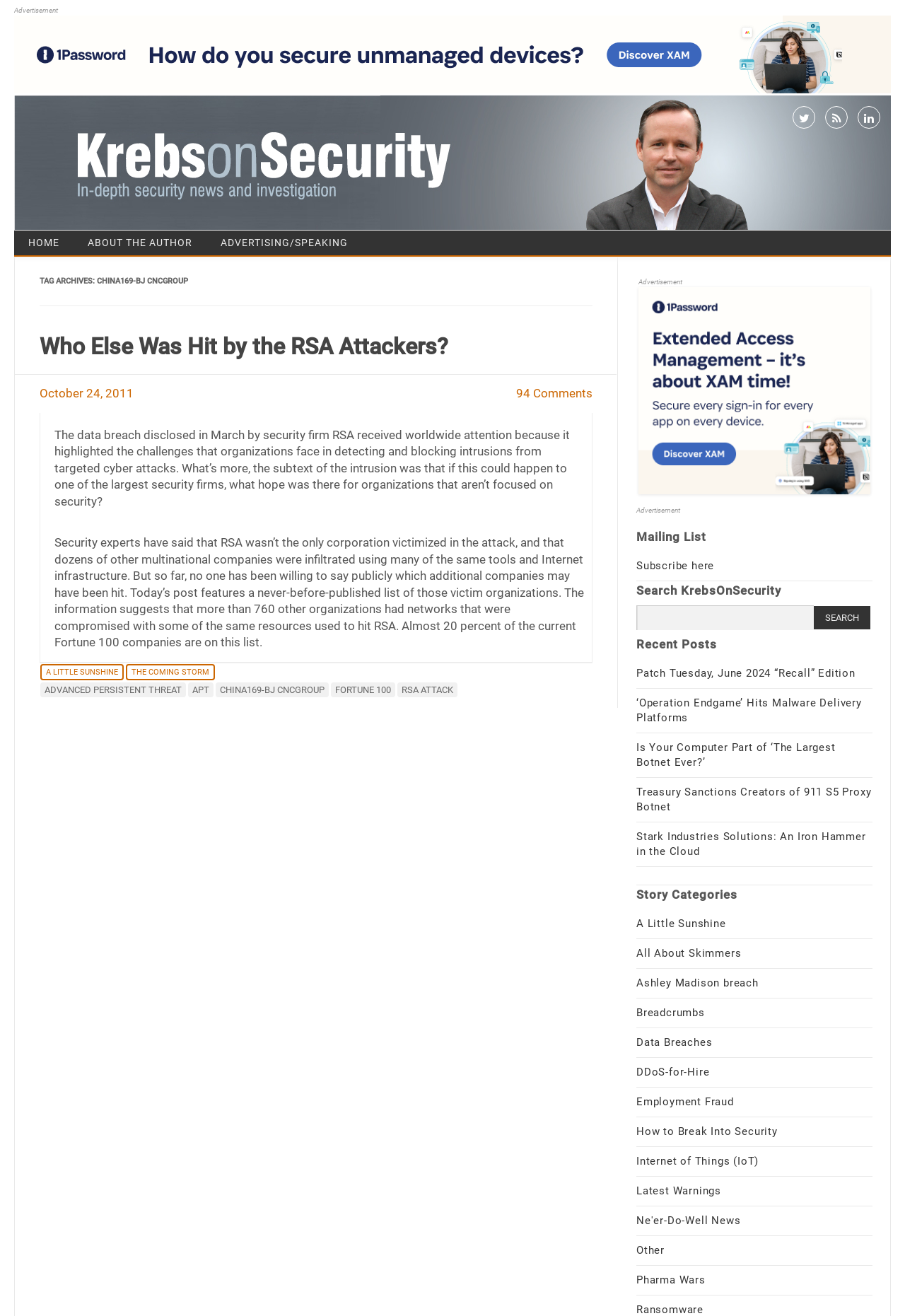Identify the bounding box coordinates for the element you need to click to achieve the following task: "Search for something". Provide the bounding box coordinates as four float numbers between 0 and 1, in the form [left, top, right, bottom].

[0.703, 0.46, 0.964, 0.482]